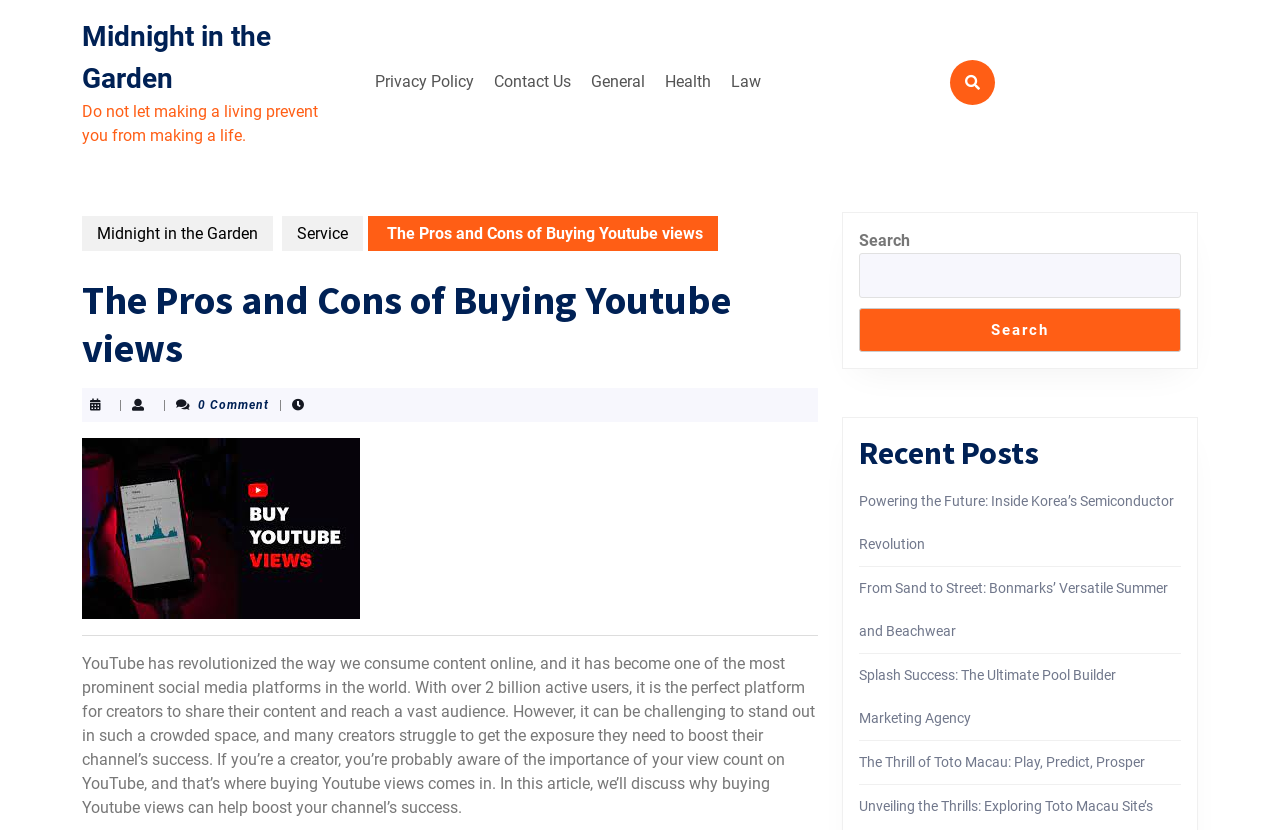Pinpoint the bounding box coordinates of the area that should be clicked to complete the following instruction: "Click on the 'Midnight in the Garden' link". The coordinates must be given as four float numbers between 0 and 1, i.e., [left, top, right, bottom].

[0.064, 0.024, 0.212, 0.114]